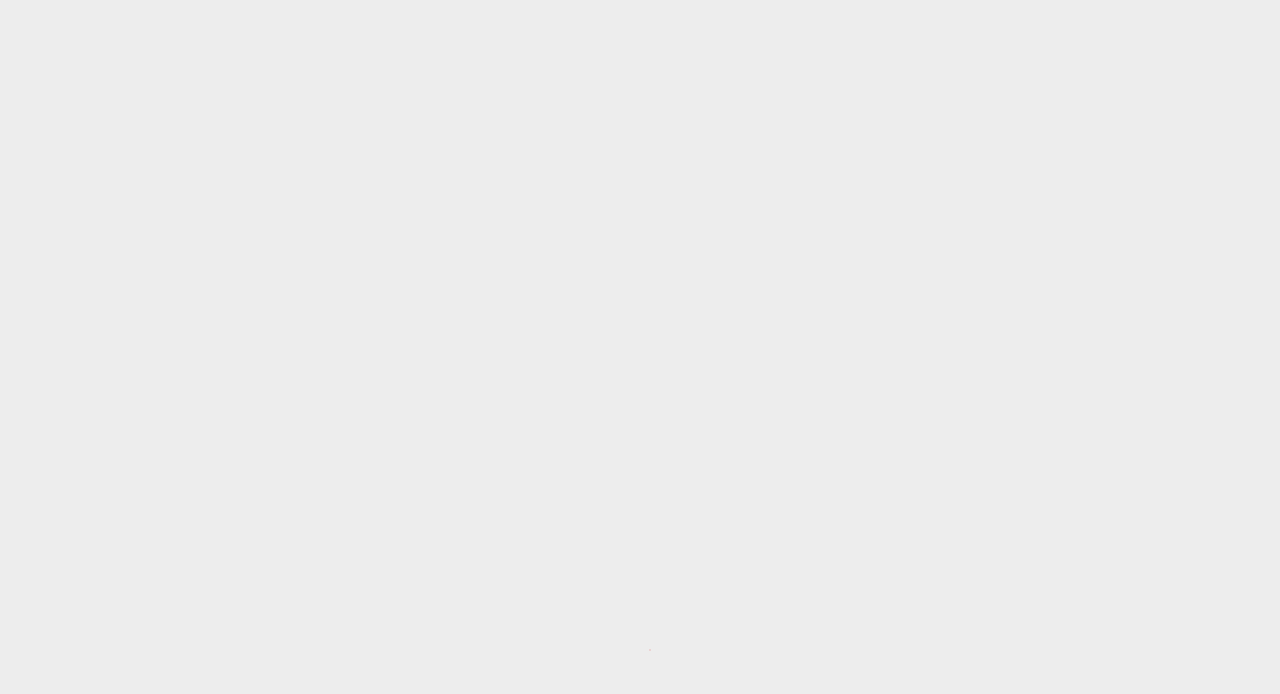Locate the bounding box coordinates of the element you need to click to accomplish the task described by this instruction: "Go to HOME page".

[0.03, 0.258, 0.079, 0.329]